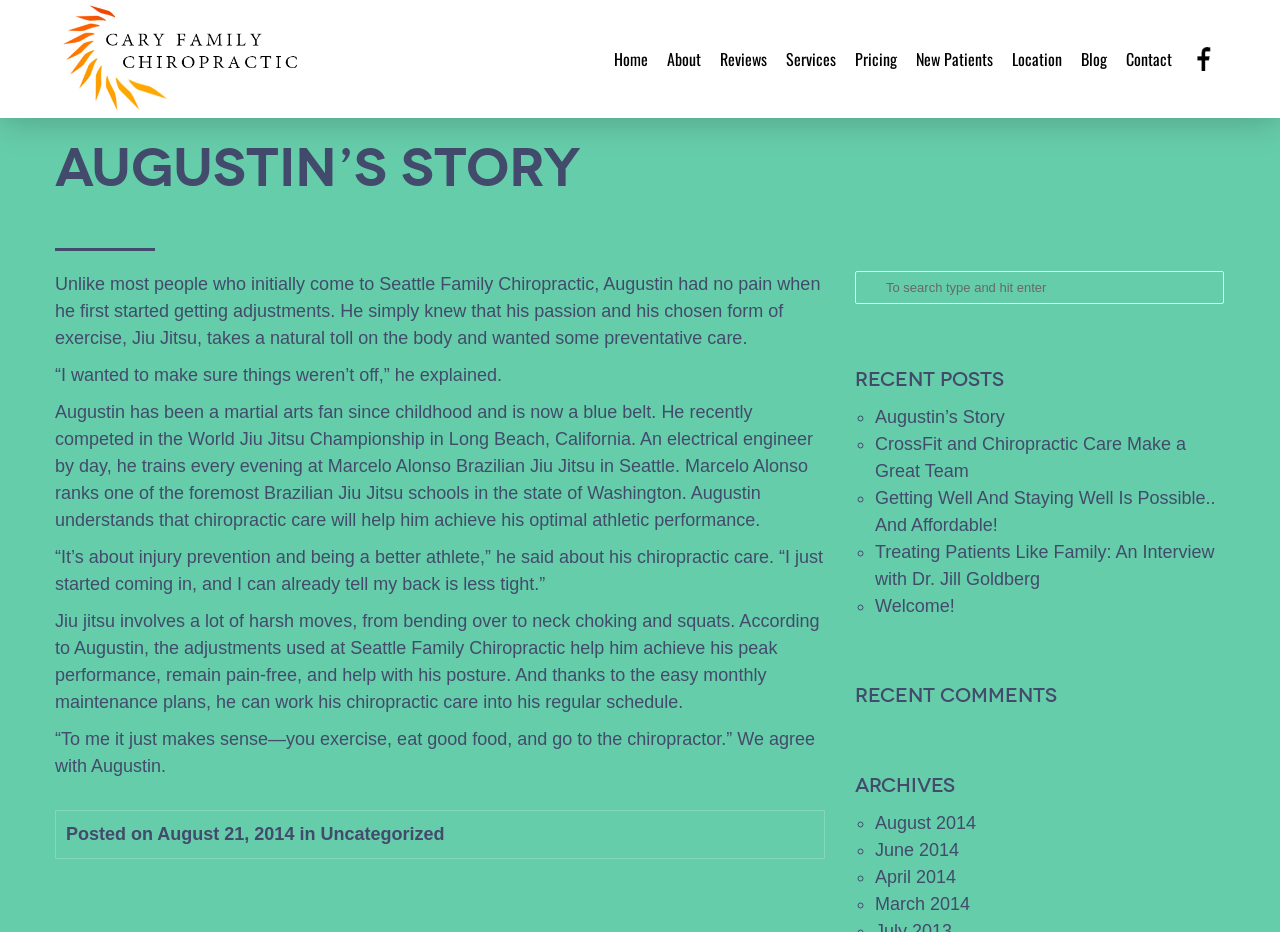Using the provided element description, identify the bounding box coordinates as (top-left x, top-left y, bottom-right x, bottom-right y). Ensure all values are between 0 and 1. Description: alt="Cary Family Chiropractic"

[0.043, 0.048, 0.248, 0.069]